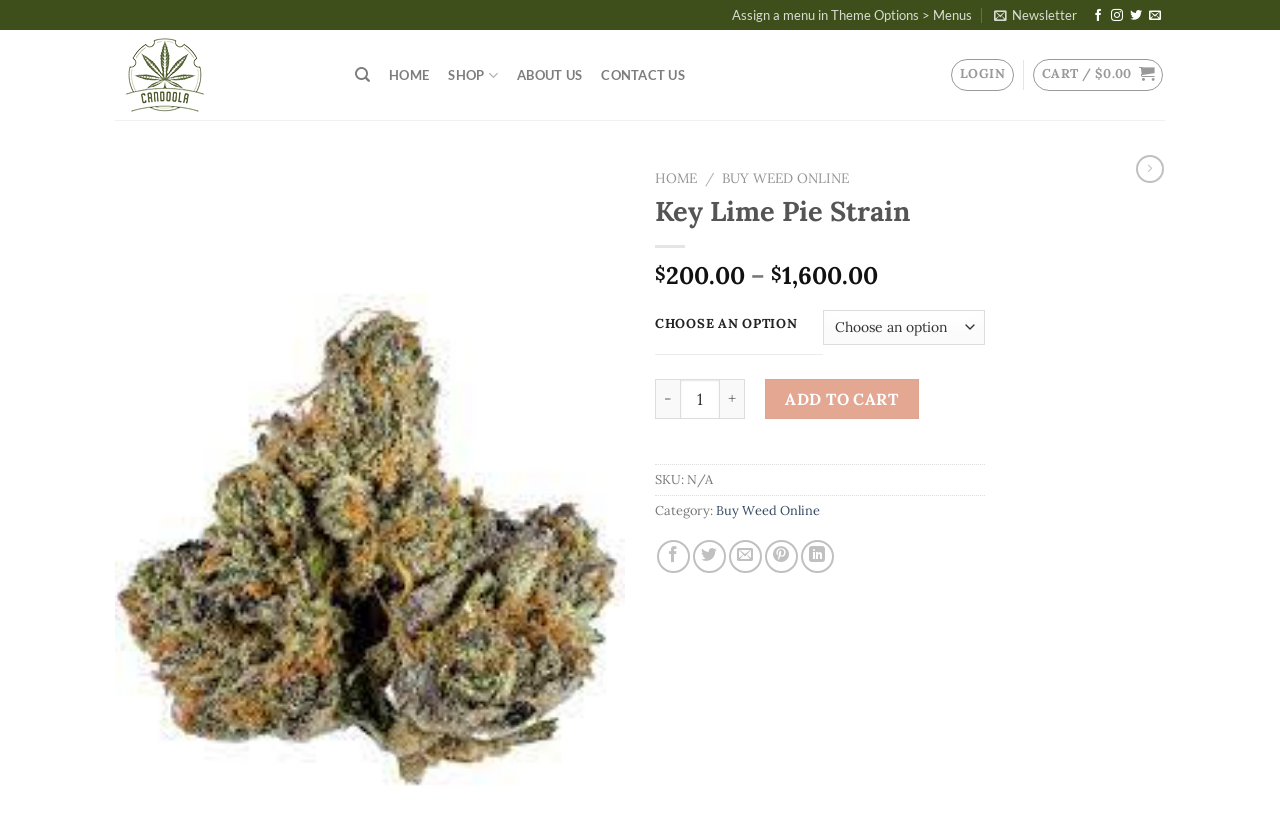Pinpoint the bounding box coordinates of the area that must be clicked to complete this instruction: "Contact the teacher via email 'teacher@eslconsultant.com'".

None